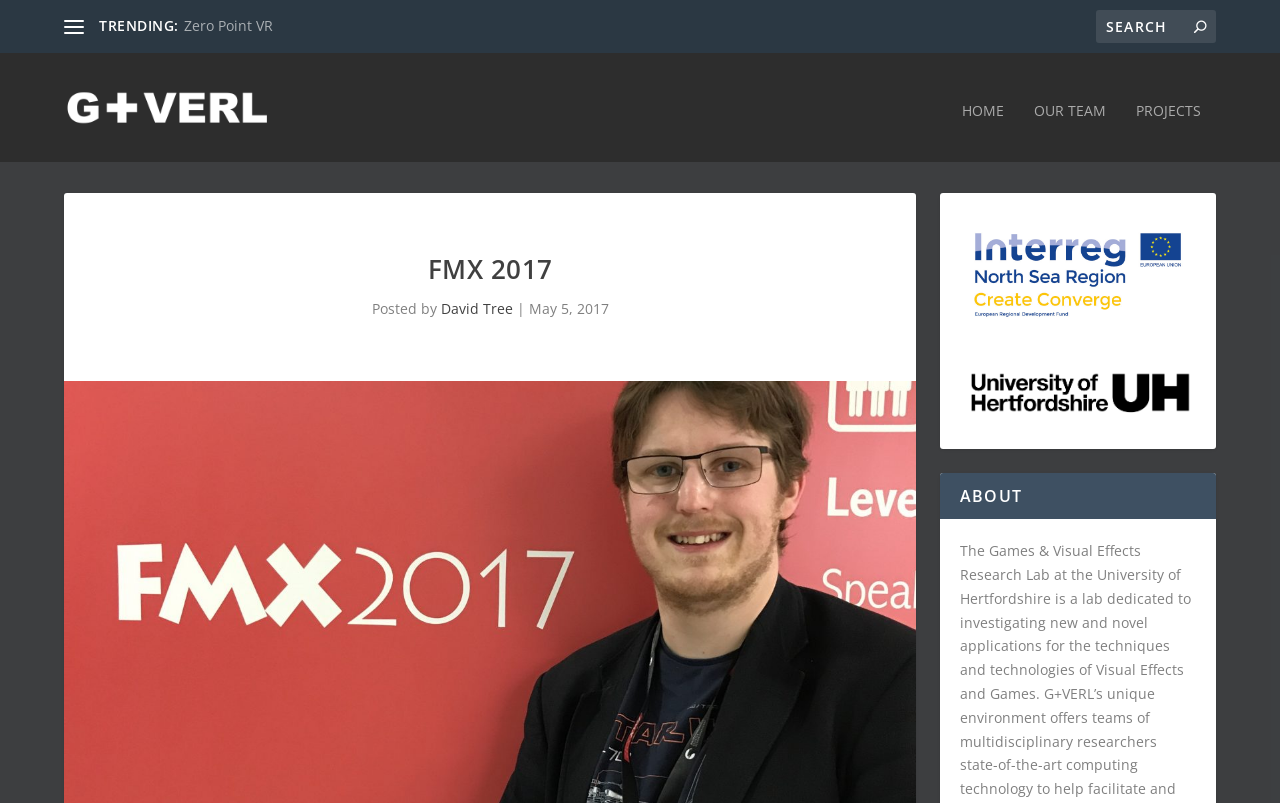What is the name of the region?
Look at the screenshot and respond with a single word or phrase.

North Sea Region